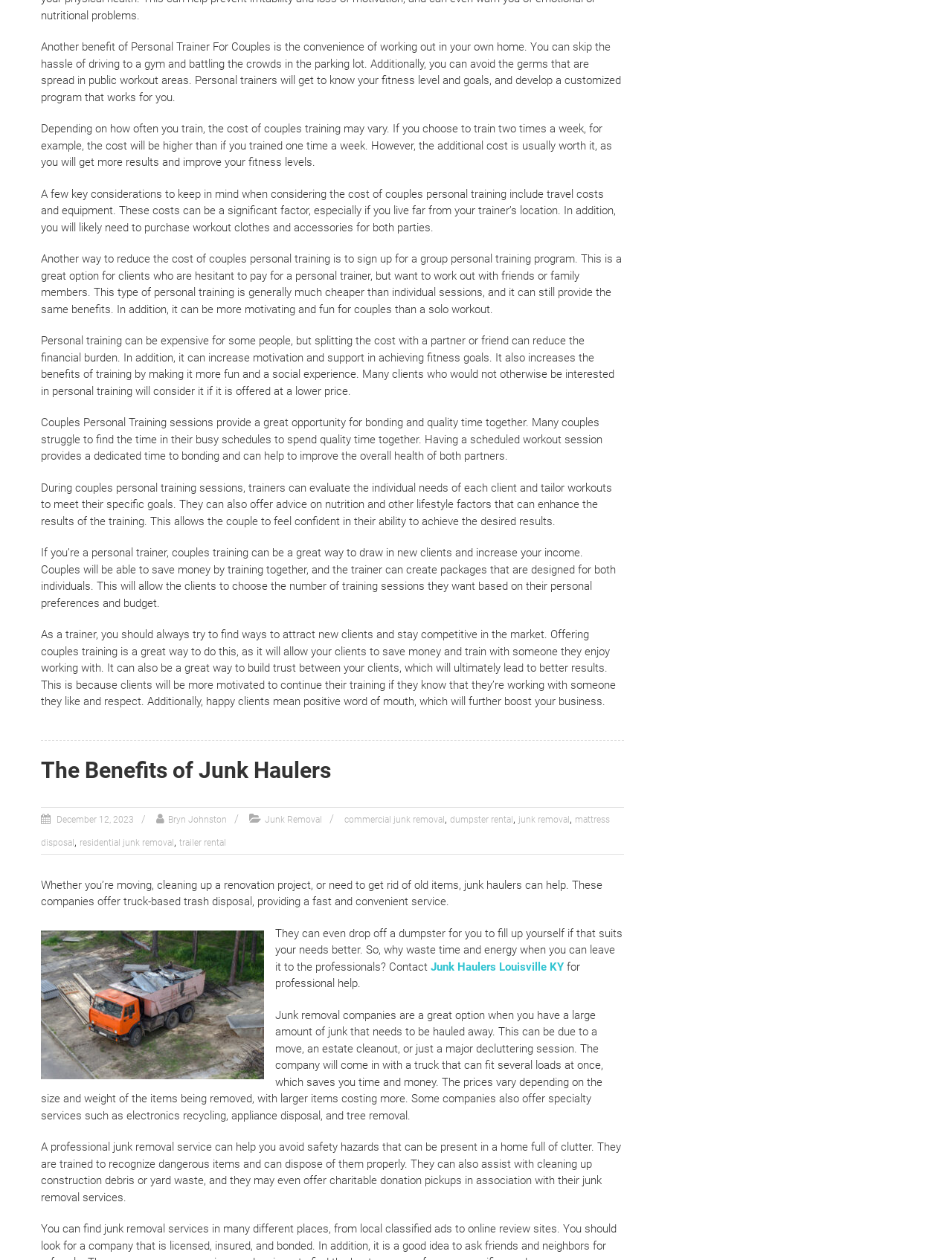What is the purpose of junk haulers?
Using the image, give a concise answer in the form of a single word or short phrase.

To help with junk removal